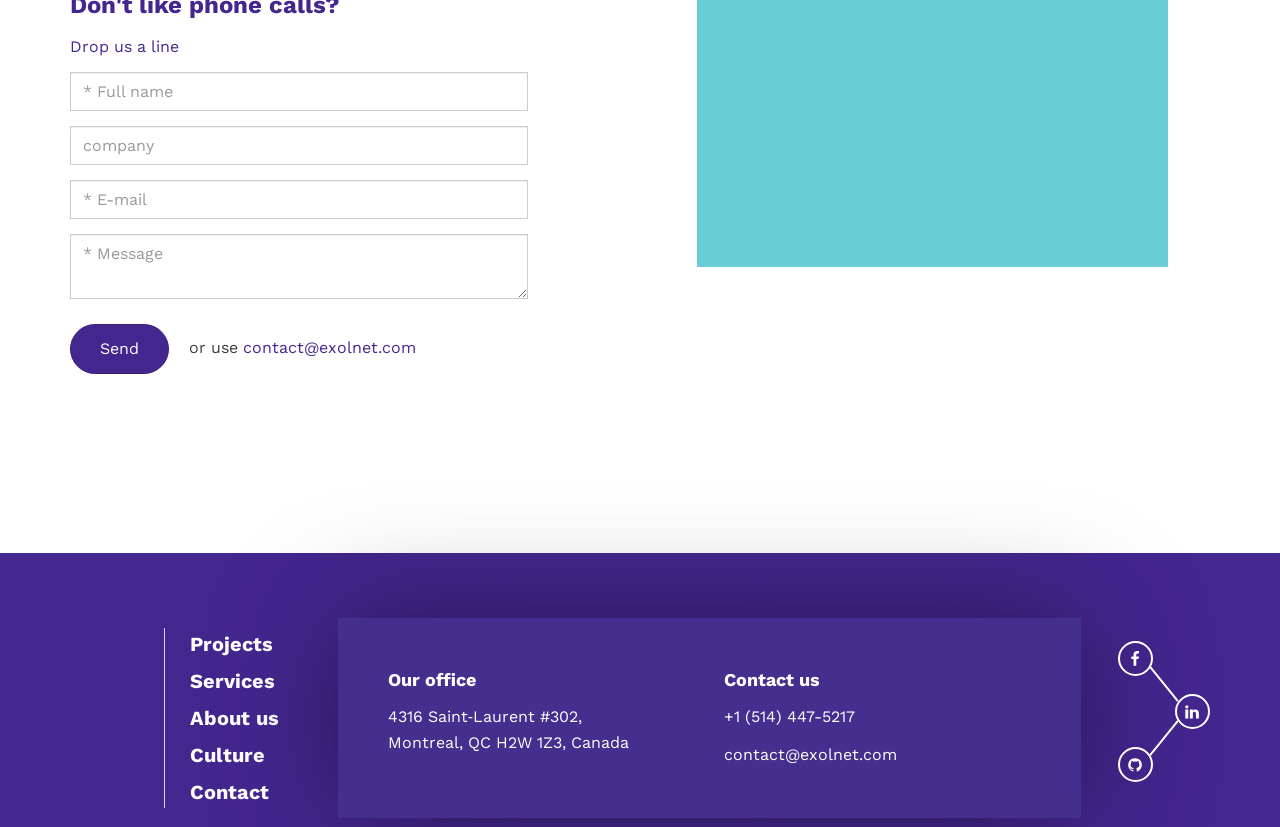What is the address of the office?
Based on the screenshot, respond with a single word or phrase.

4316 Saint-Laurent #302, Montreal, QC H2W 1Z3, Canada